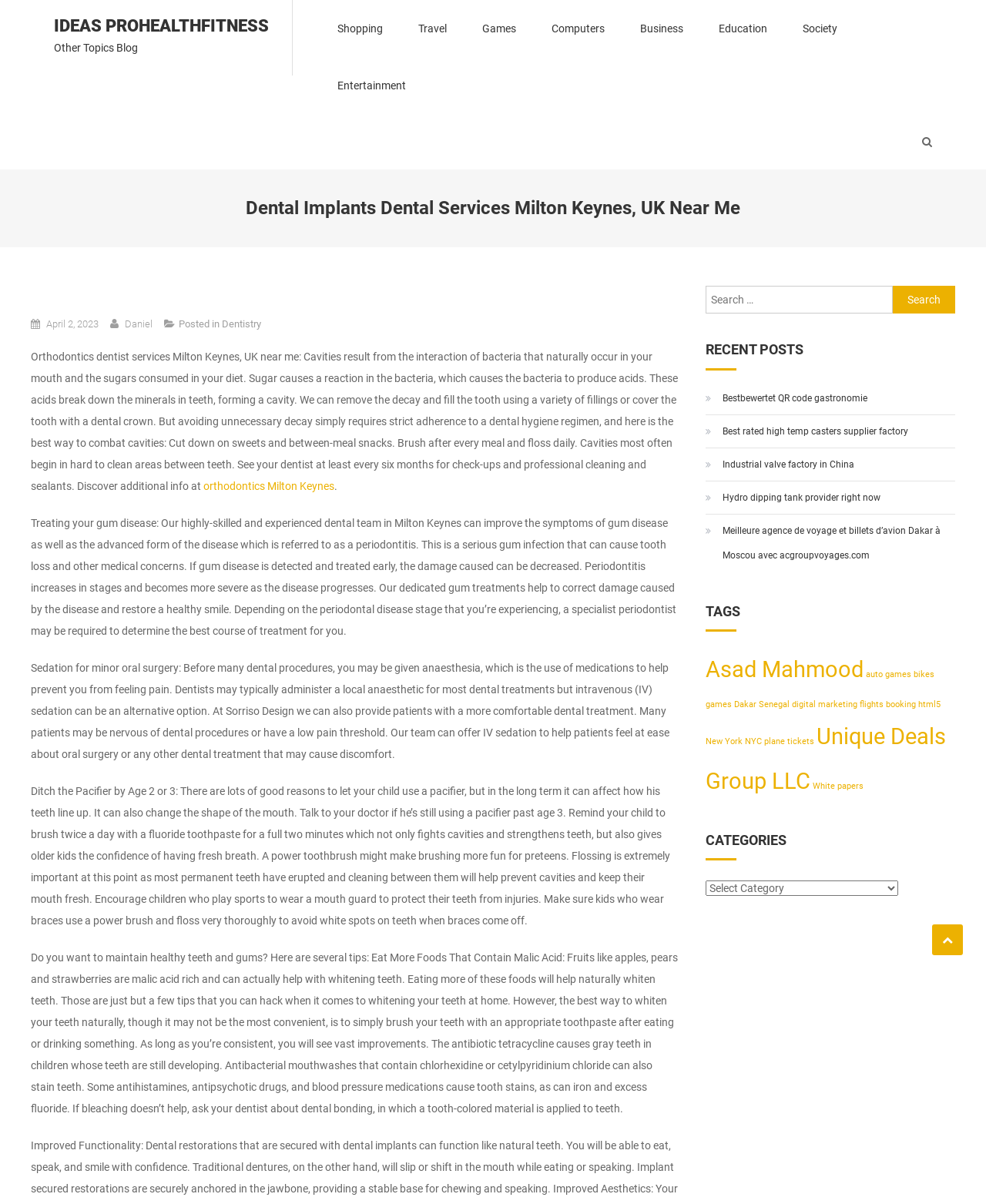Determine the bounding box coordinates for the area that should be clicked to carry out the following instruction: "Click on the 'orthodontics Milton Keynes' link".

[0.206, 0.399, 0.339, 0.409]